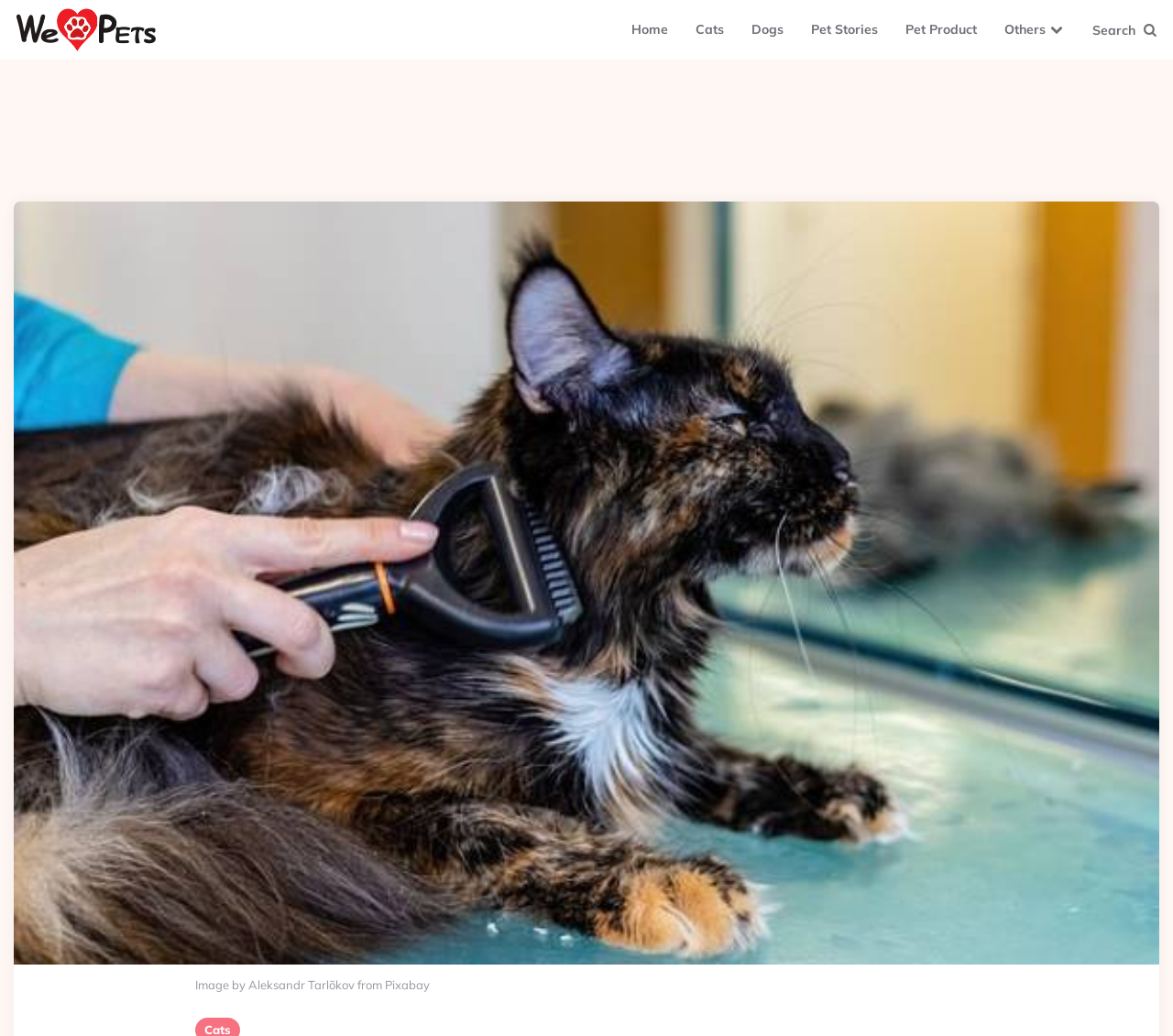Based on the provided description, "Pet Product", find the bounding box of the corresponding UI element in the screenshot.

[0.76, 0.004, 0.845, 0.053]